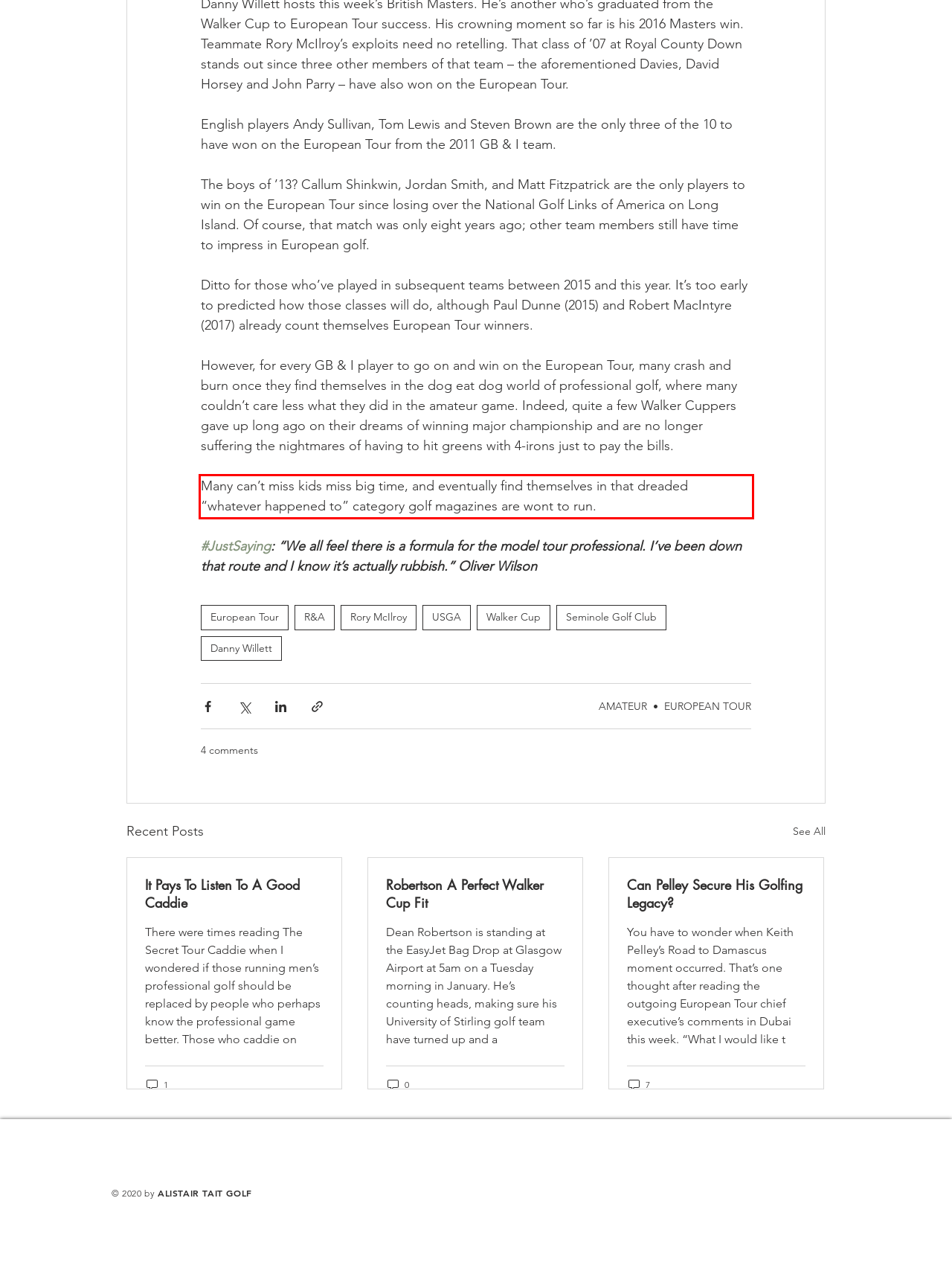Please identify and extract the text content from the UI element encased in a red bounding box on the provided webpage screenshot.

Many can’t miss kids miss big time, and eventually find themselves in that dreaded “whatever happened to” category golf magazines are wont to run.